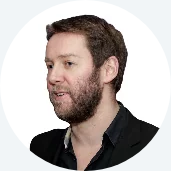Provide a thorough description of what you see in the image.

The image features Milos Veselinovic, the founder and CEO of G Solutions Group, a provider of visa and immigration services catering to a wide array of corporate clients in Central and Eastern Europe. In the image, he is captured in profile, showcasing his thoughtful expression and professionalism, which reflects his extensive experience in the immigration sector. With a career dedicated to facilitating immigration processes for businesses, Veselinovic plays a pivotal role in delivering efficient services in a rapidly changing field. His leadership in G Solutions Group positions him as a key player in the industry, focusing on innovative solutions for corporate immigration needs.